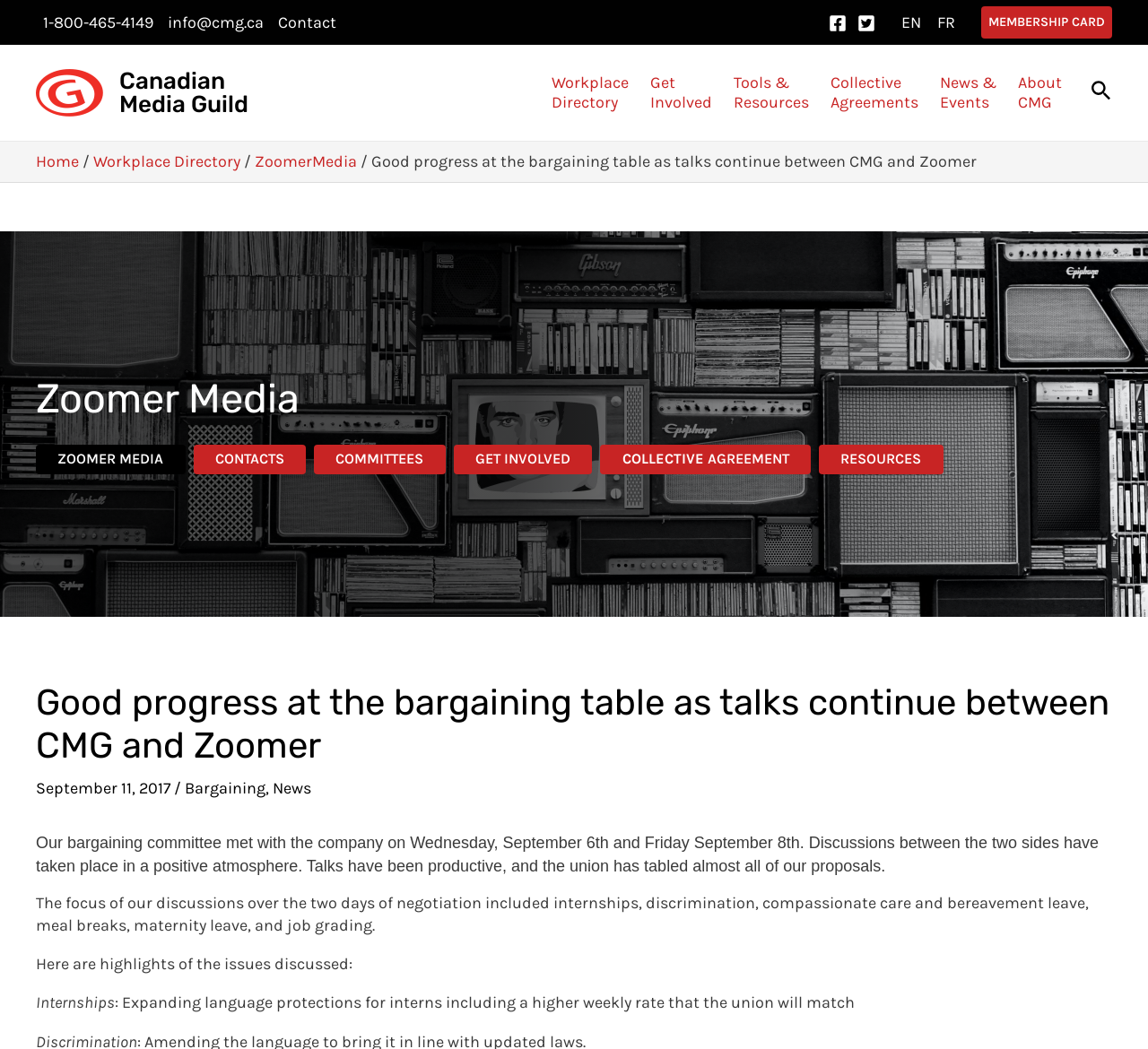Specify the bounding box coordinates for the region that must be clicked to perform the given instruction: "Contact CMG using the contact link".

[0.236, 0.0, 0.299, 0.043]